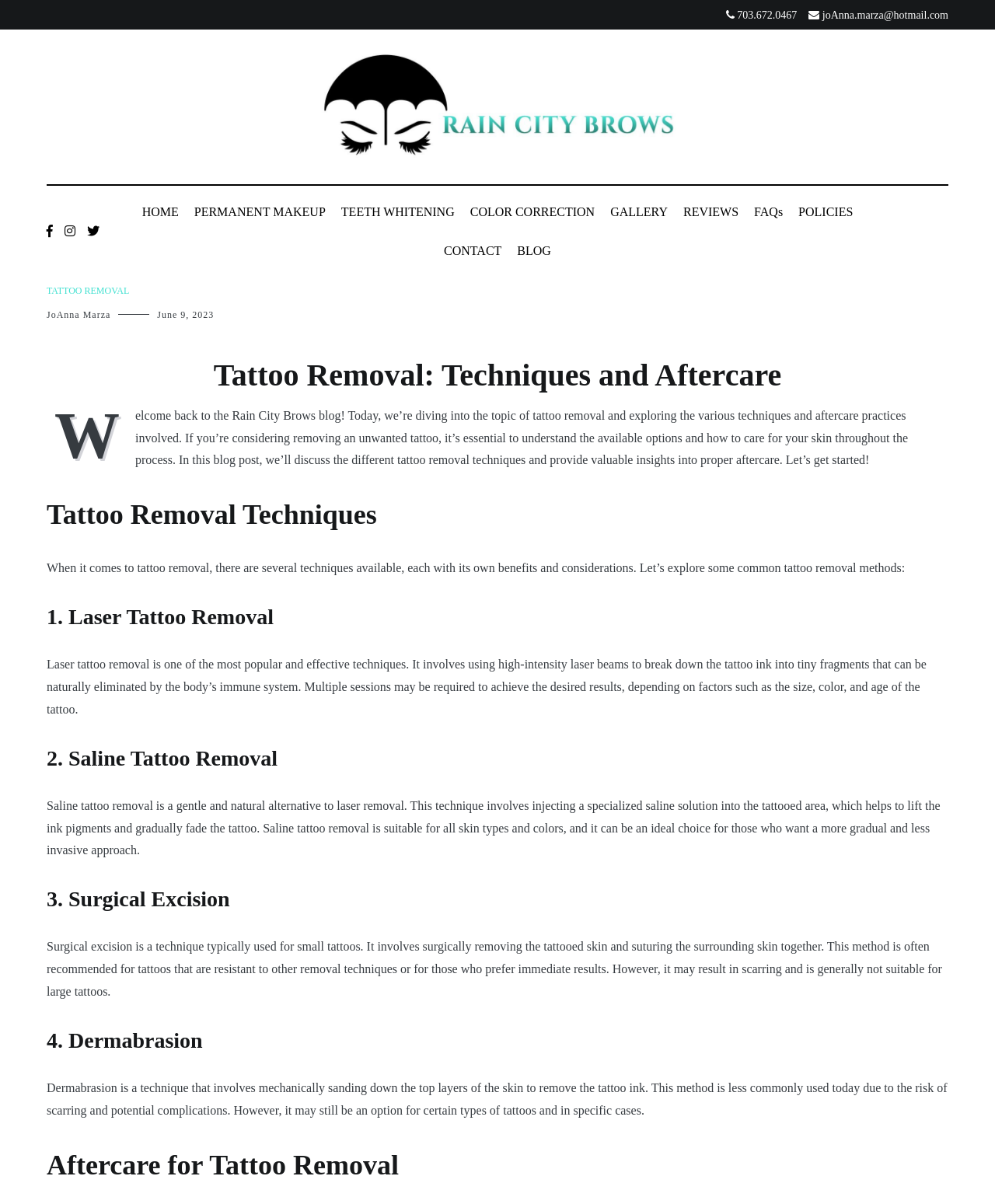Determine the bounding box coordinates for the region that must be clicked to execute the following instruction: "Read the blog post about TATTOO REMOVAL".

[0.047, 0.236, 0.13, 0.248]